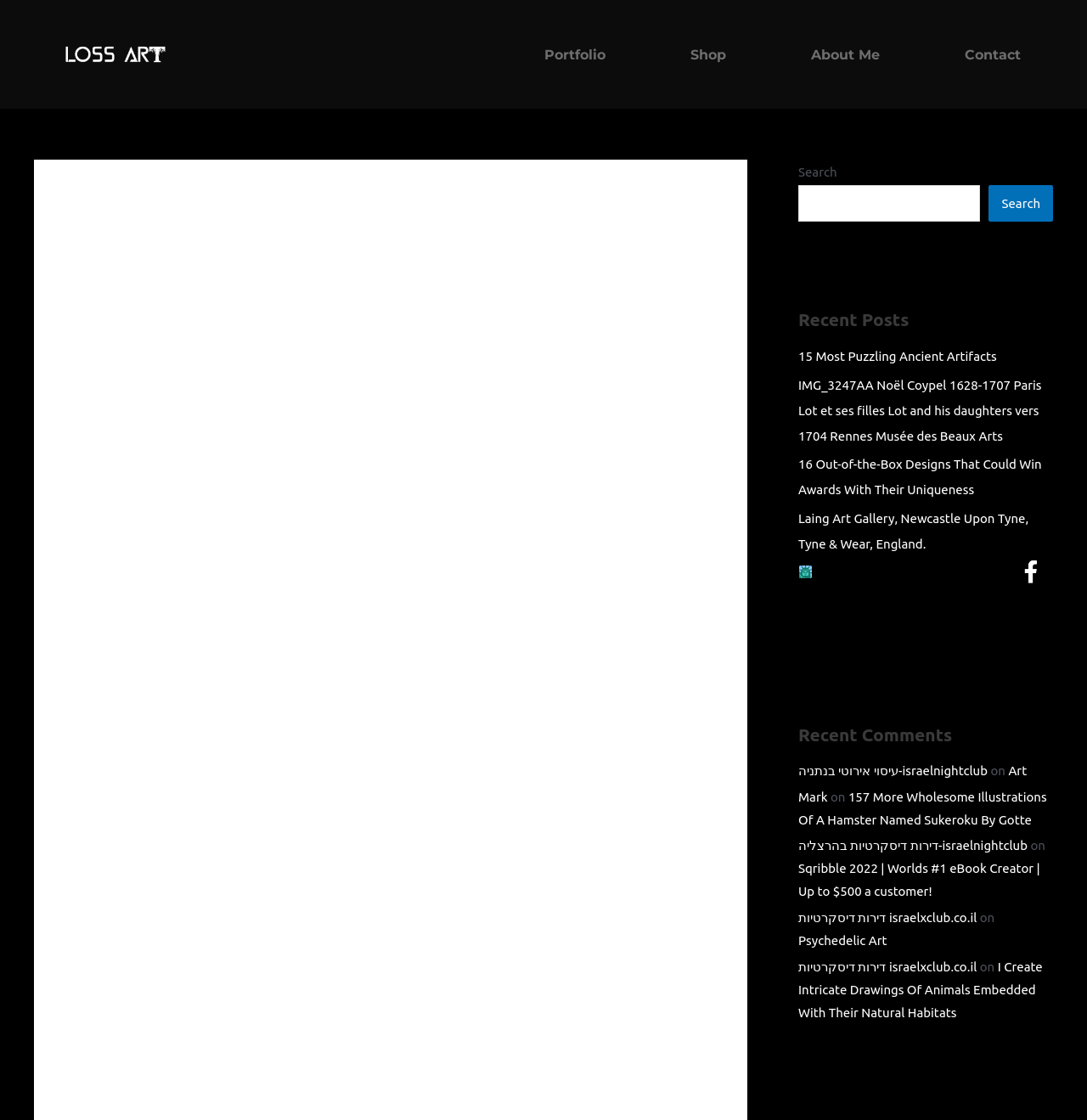Offer a meticulous description of the webpage's structure and content.

This webpage is about abstract art, specifically focusing on the artists behind the art. At the top, there are five links: "Portfolio", "Shop", "About Me", and "Contact", which are aligned horizontally across the page. Below these links, there is a heading "Who Is Behind Your Abstract Art Paintings?" followed by a brief introduction to the topic.

The main content of the page is divided into two sections. On the left side, there is a section dedicated to a specific artist, Simon Addyman, with a brief biography and descriptions of his art styles, including "Studio works", "Plein Air", and "Still Life". On the right side, there are three complementary sections: "Recent Posts", "Recent Comments", and a footer section with links to various articles and websites.

In the "Recent Posts" section, there are four links to different articles, including "15 Most Puzzling Ancient Artifacts" and "16 Out-of-the-Box Designs That Could Win Awards With Their Uniqueness". The "Recent Comments" section has four articles with links to various websites and topics, including art and design. The footer section has several links to different websites and articles, including some with Hebrew titles.

There is also a search bar at the top right corner of the page, allowing users to search for specific content on the website.